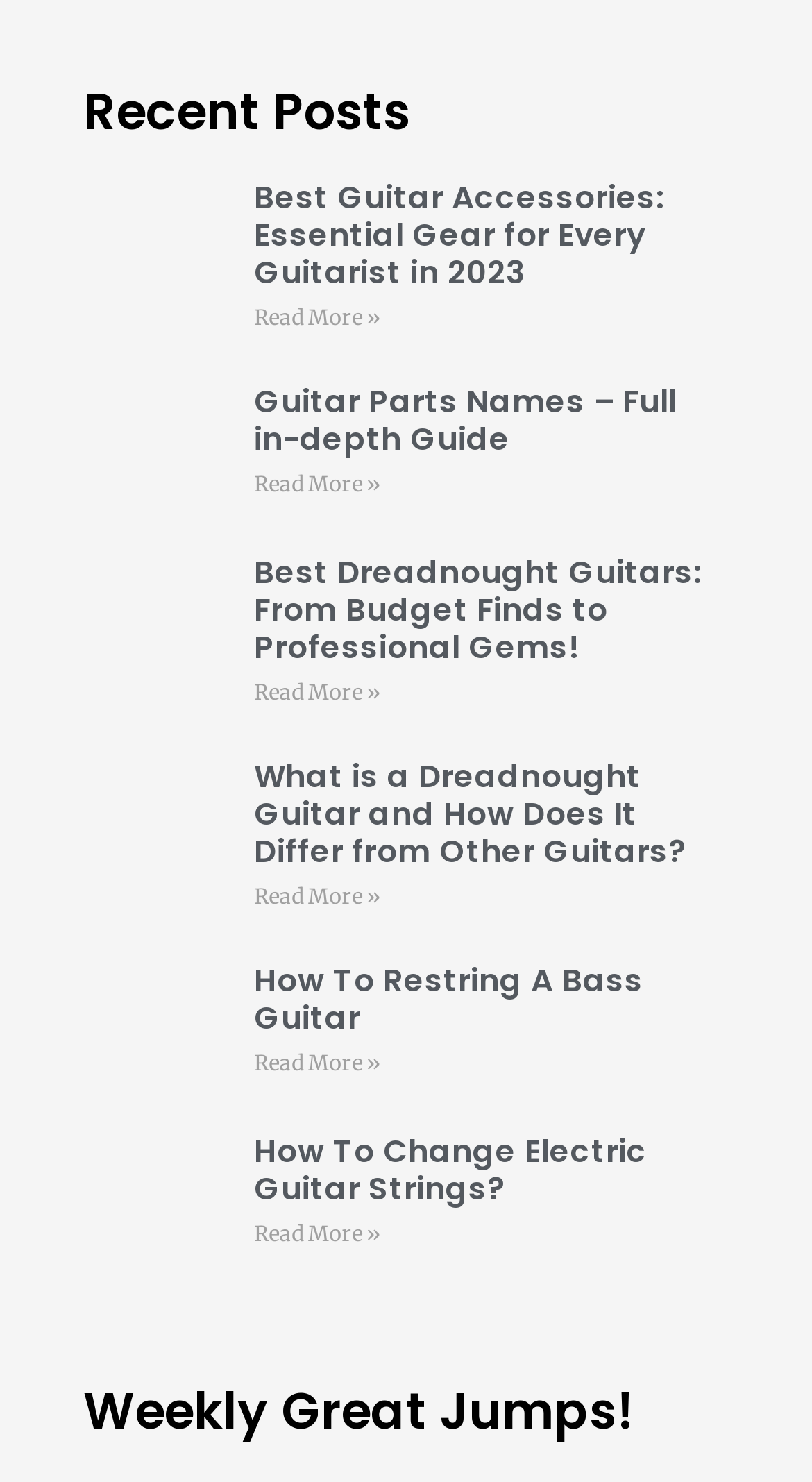Answer the question using only a single word or phrase: 
What is the title of the second heading on the webpage?

Weekly Great Jumps!